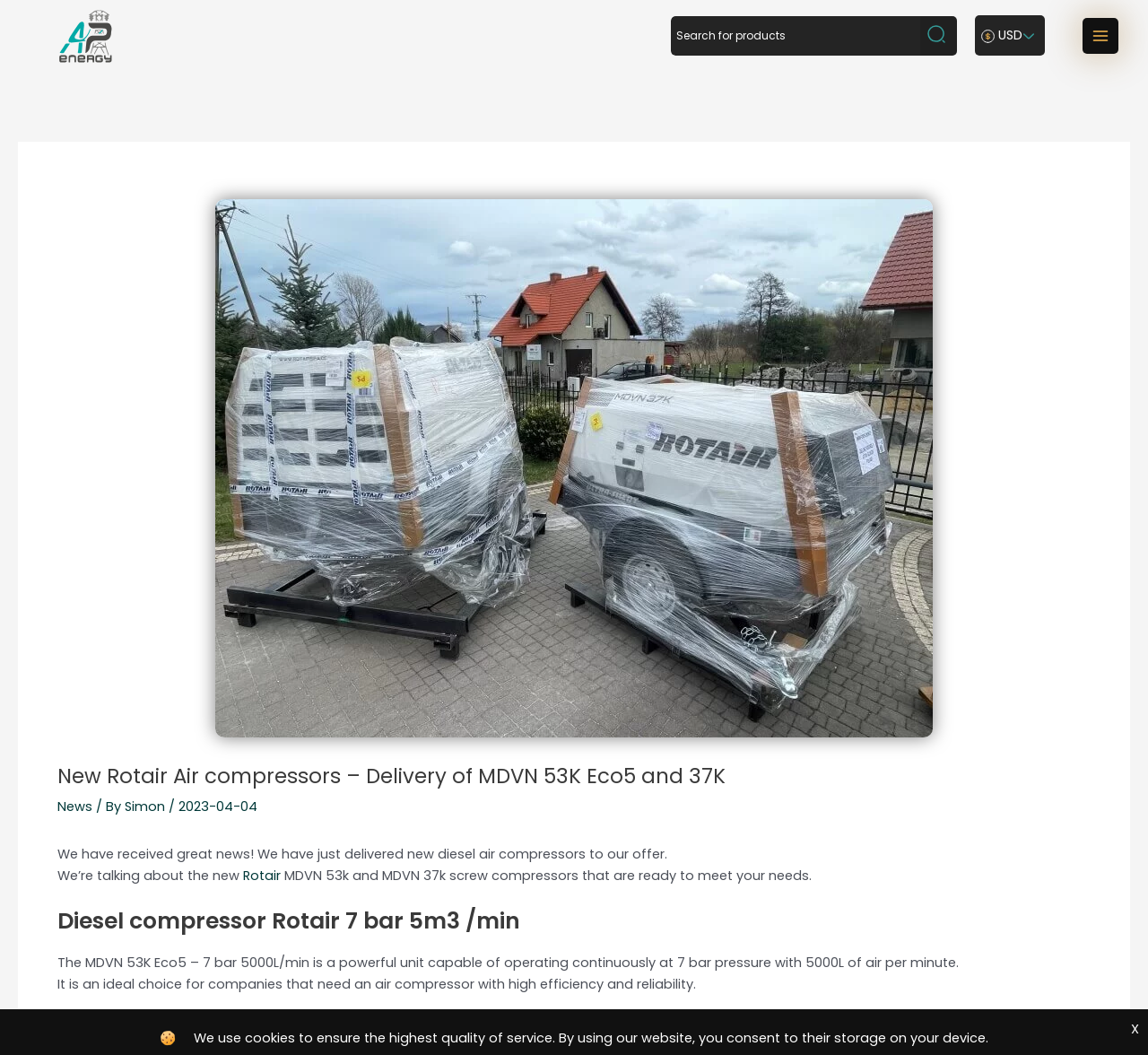What is the company name mentioned in the article?
Examine the image and provide an in-depth answer to the question.

The company name is mentioned in the article as 'Rotair' which is a company that specializes in the production of air compressors.